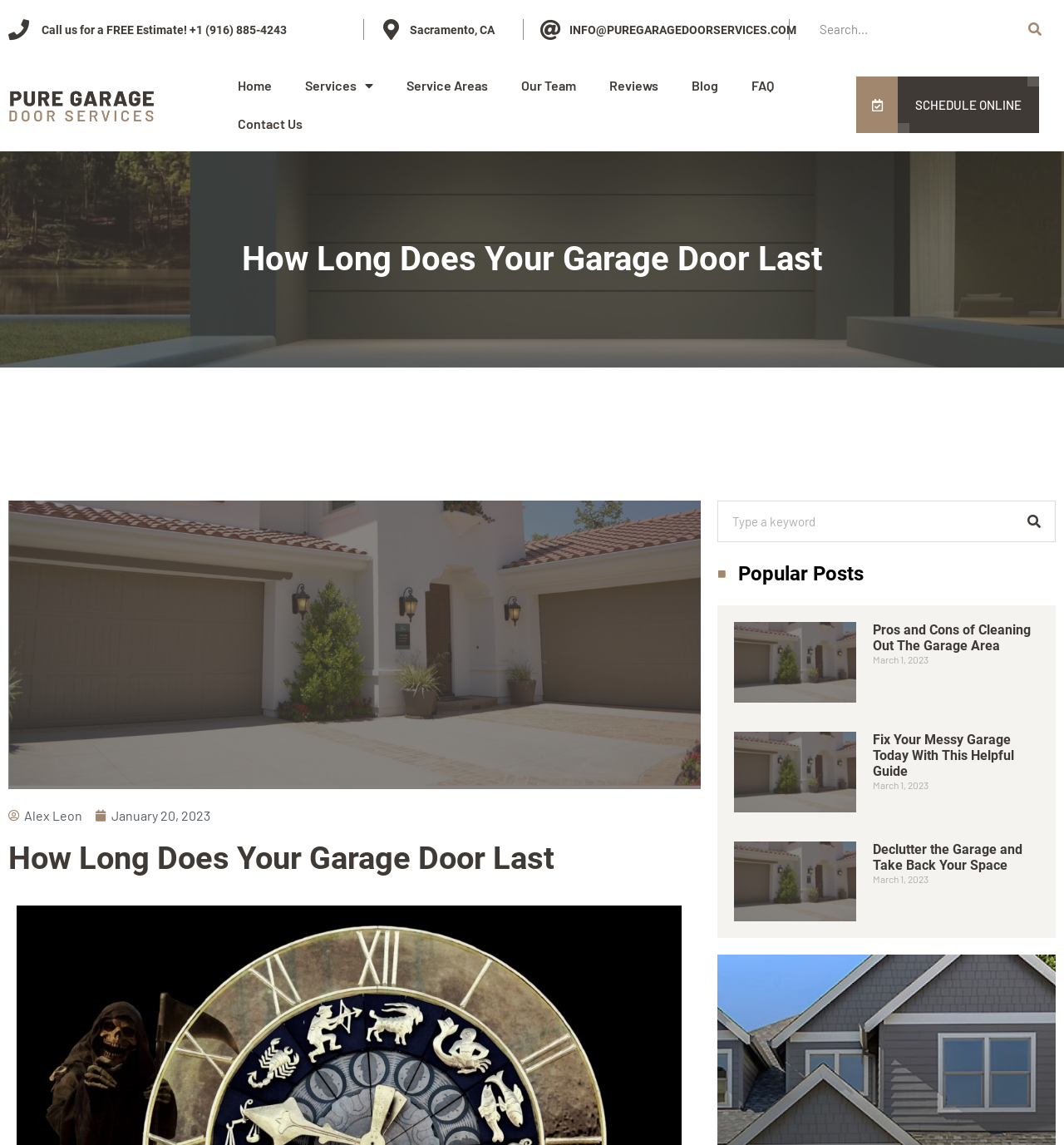Identify the bounding box coordinates of the section that should be clicked to achieve the task described: "Schedule online".

[0.804, 0.067, 0.976, 0.116]